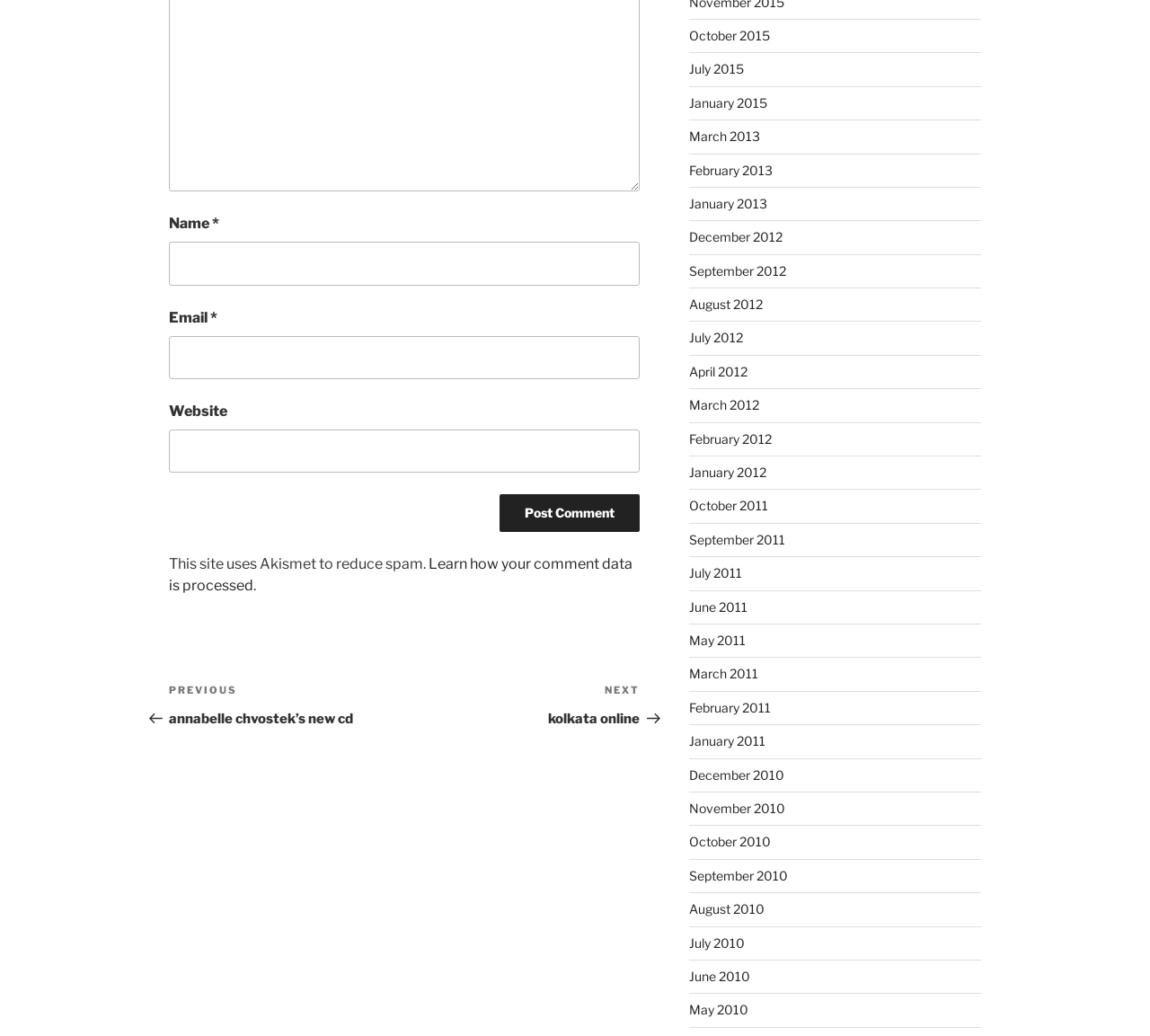Answer the following inquiry with a single word or phrase:
What is the purpose of the 'Name' and 'Email' fields?

To leave a comment